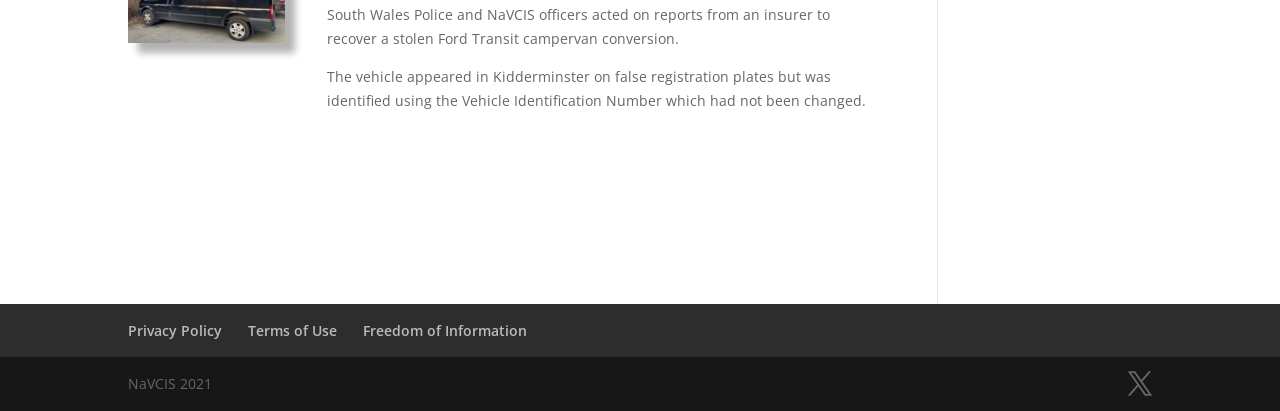What is the main topic of this webpage? Please answer the question using a single word or phrase based on the image.

Stolen Ford Transit campervan